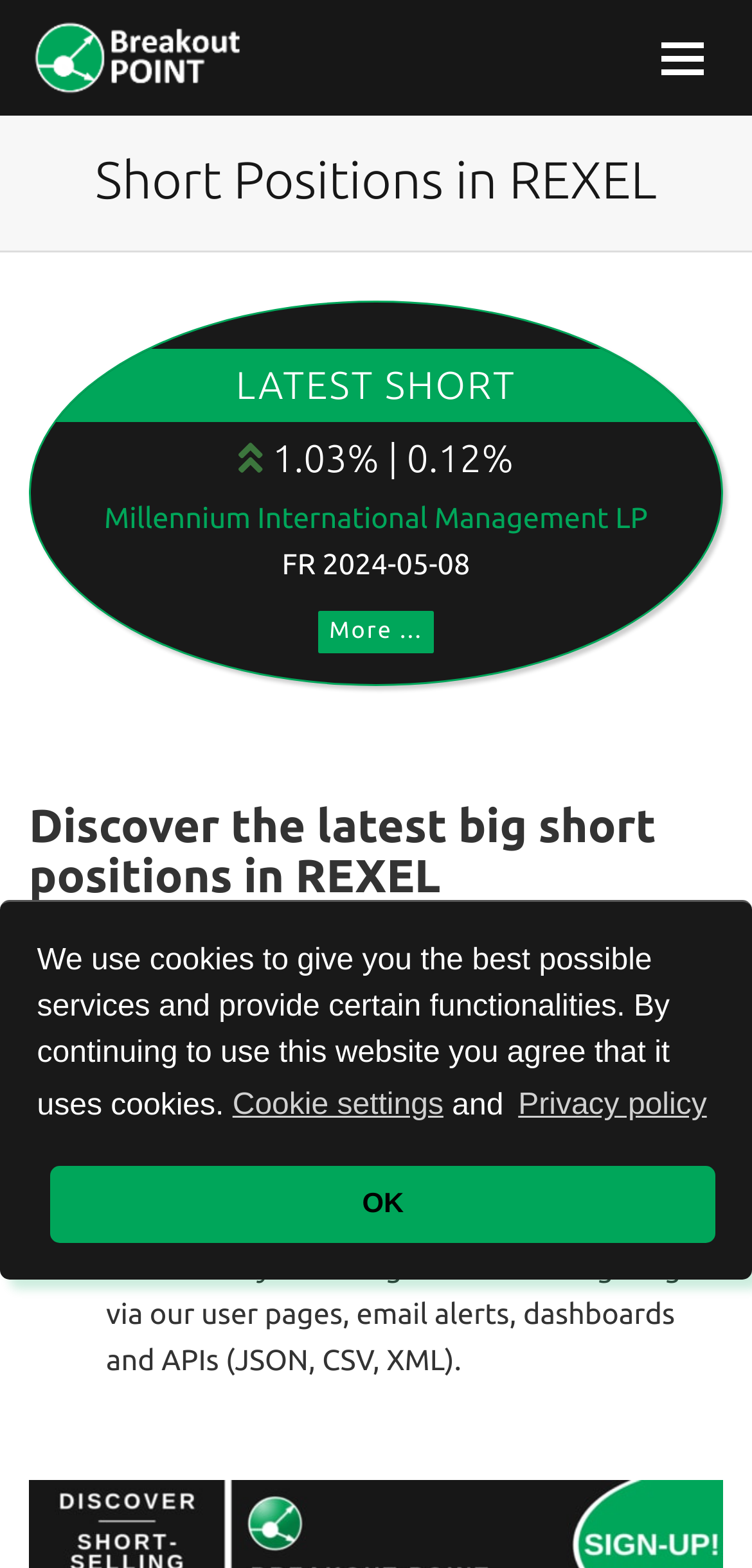Generate a comprehensive description of the contents of the webpage.

The webpage is focused on providing information about short selling disclosures in REXEL. At the top, there is a cookie consent dialog with a description of the website's cookie policy and buttons to learn more or allow cookies. 

Below the cookie consent dialog, there is a navigation toggle button on the top right corner. On the top left corner, there is a link to "Breakout Point" with an accompanying image. 

The main content of the webpage is divided into sections. The first section has a heading "Short Positions in REXEL" and displays the latest short selling information, including a percentage value and a link to "Millennium International Management LP". There is also a date "FR 2024-05-08" and a "More..." link.

The next section has a heading "Discover the latest big short positions in REXEL" and provides a list of benefits, including getting the most recent short selling disclosures, understanding which short sellers are shorting REXEL, spotting short selling activities over other companies, and saving time by accessing EU short-selling insights. Each benefit is marked with a bullet point.